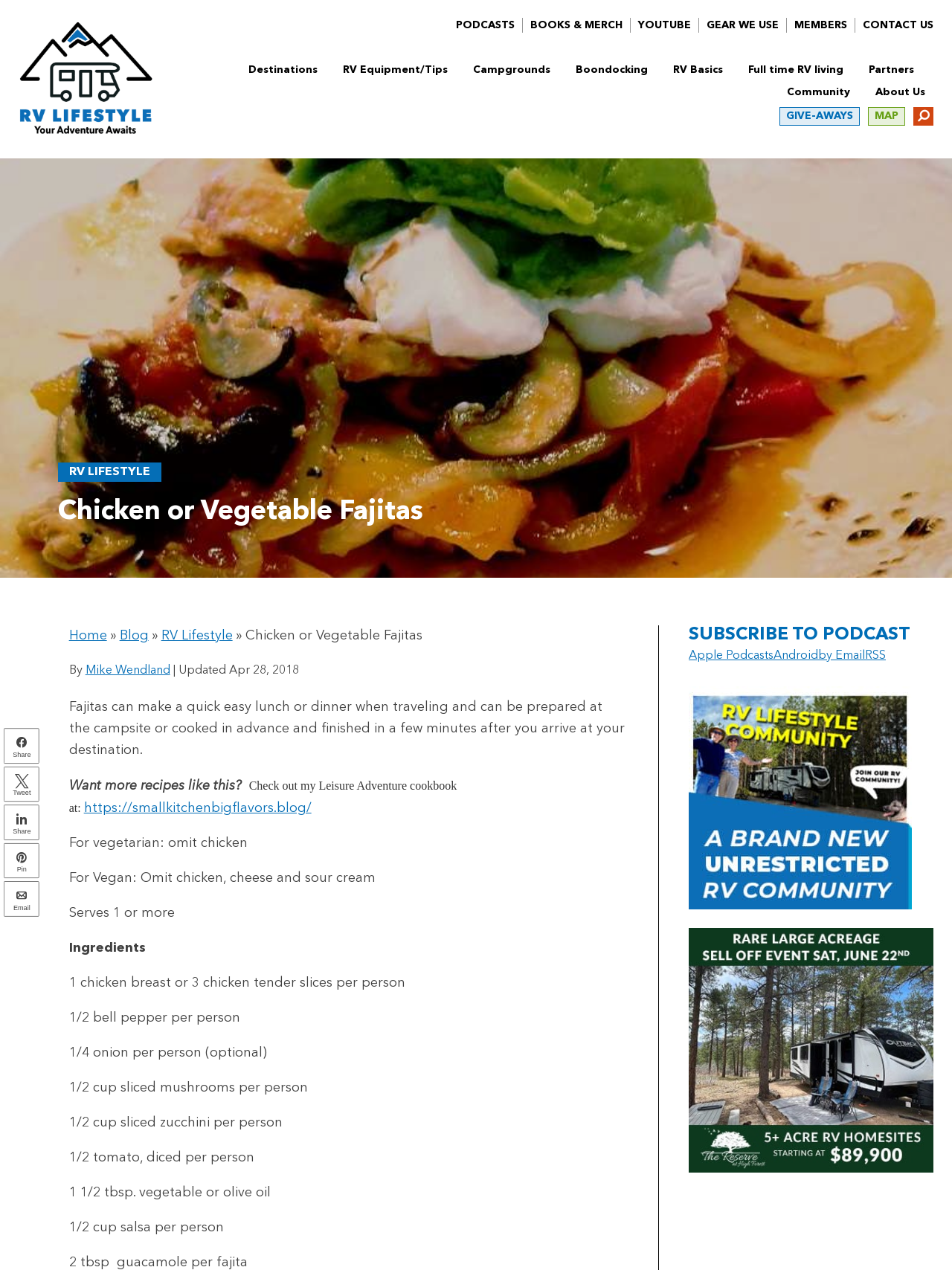What is the category of the 'Campgrounds' link?
Using the picture, provide a one-word or short phrase answer.

RV Equipment/Tips